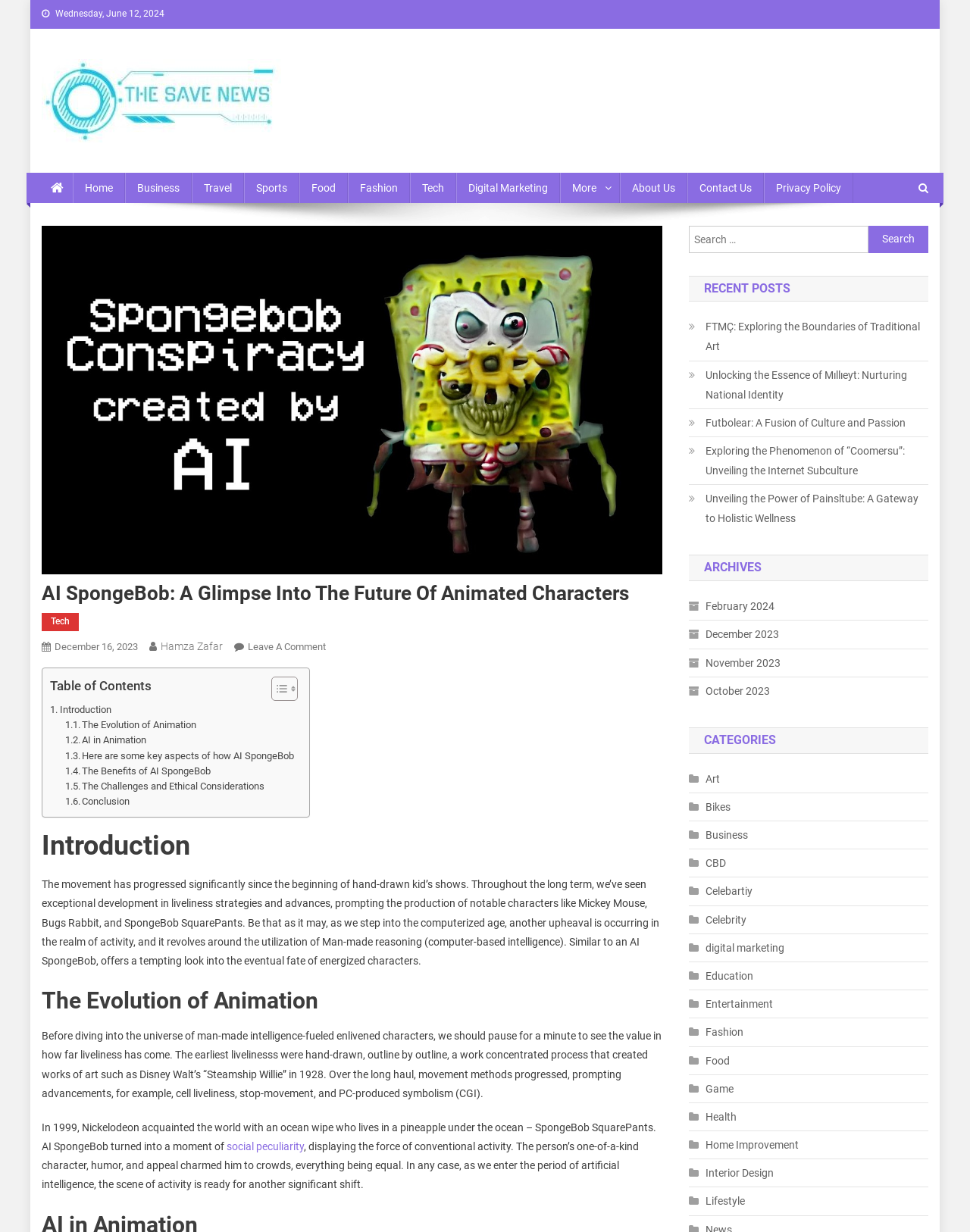Locate the bounding box coordinates of the clickable area needed to fulfill the instruction: "Search for something".

[0.71, 0.183, 0.957, 0.205]